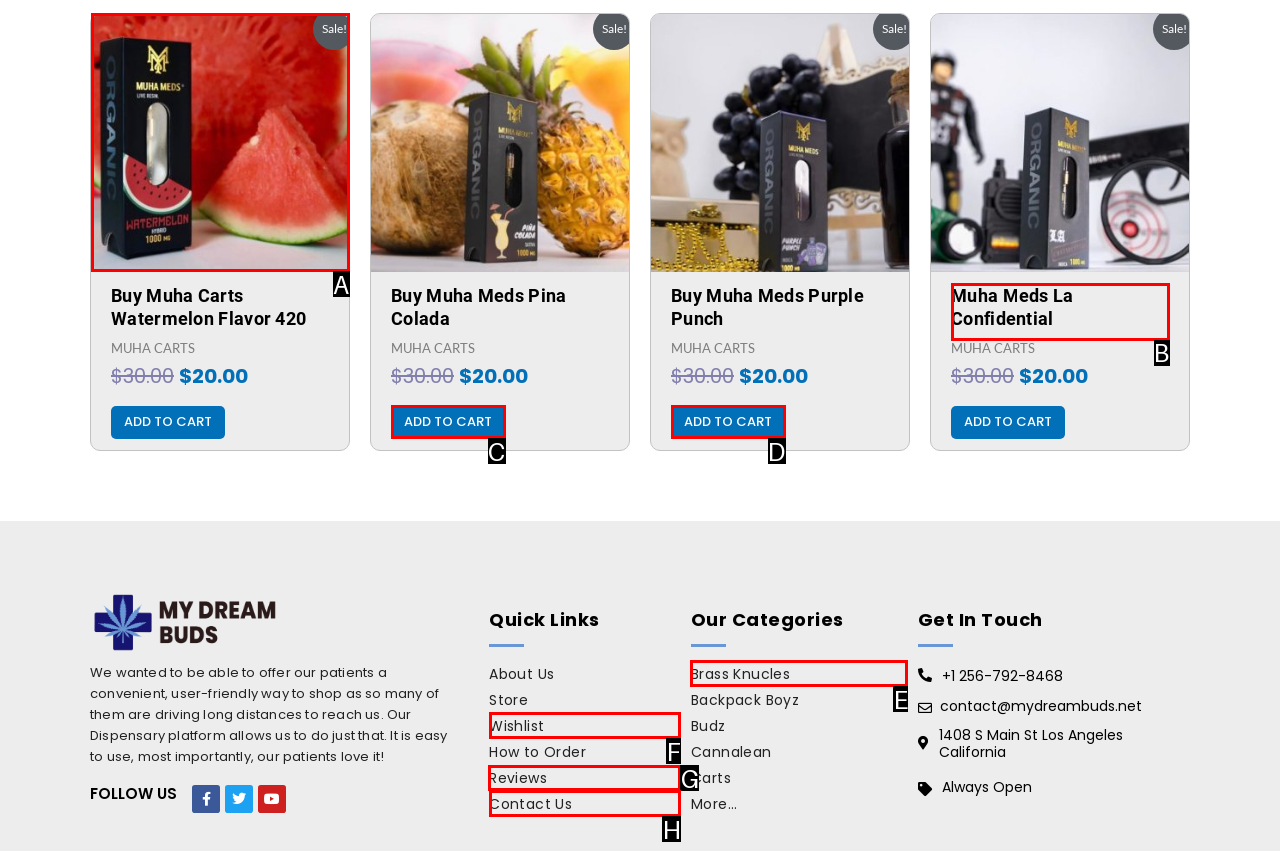Indicate the HTML element that should be clicked to perform the task: Read the August Social Media Tips Reply with the letter corresponding to the chosen option.

None